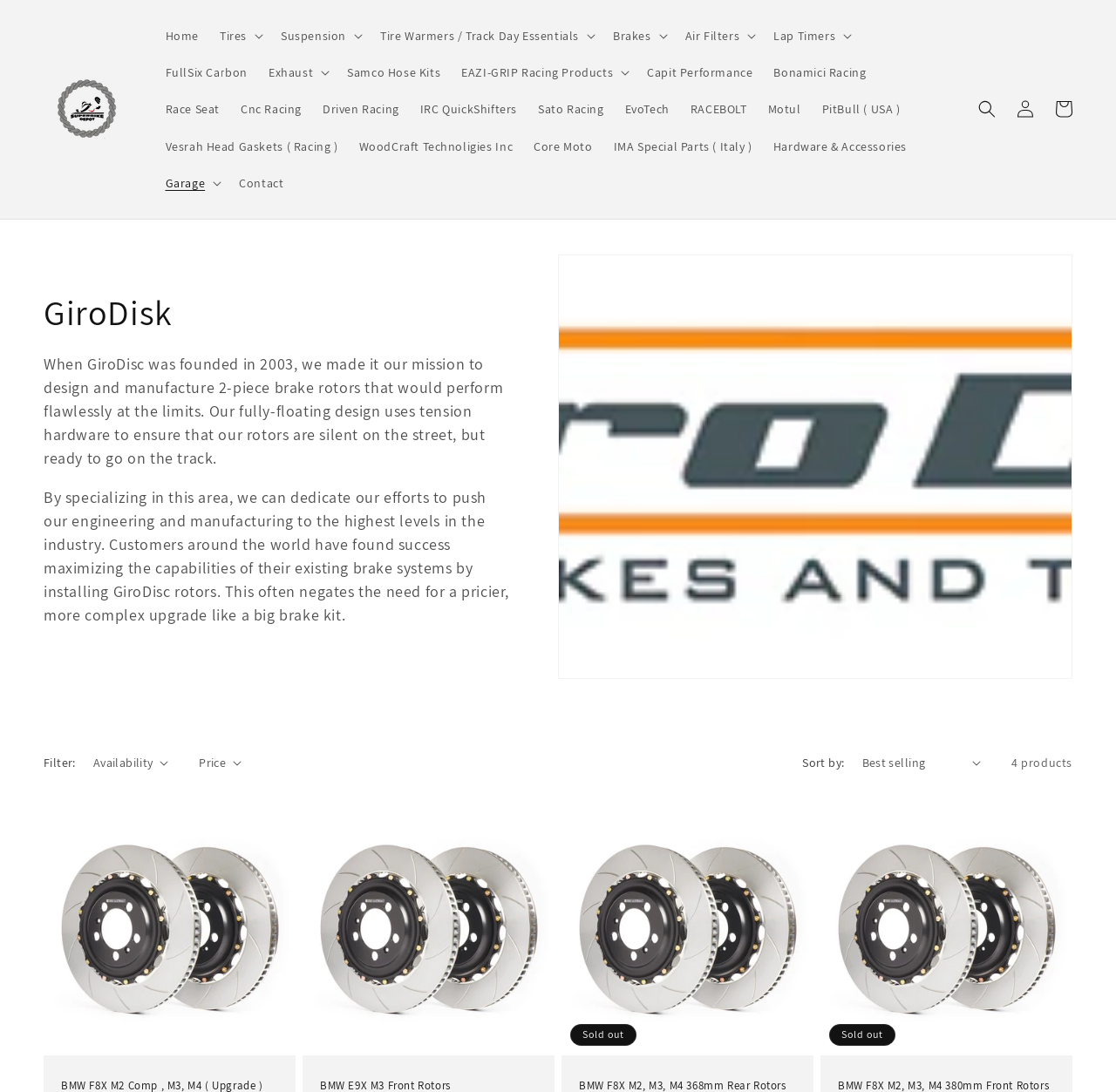Bounding box coordinates are specified in the format (top-left x, top-left y, bottom-right x, bottom-right y). All values are floating point numbers bounded between 0 and 1. Please provide the bounding box coordinate of the region this sentence describes: Air Filters

[0.604, 0.016, 0.684, 0.05]